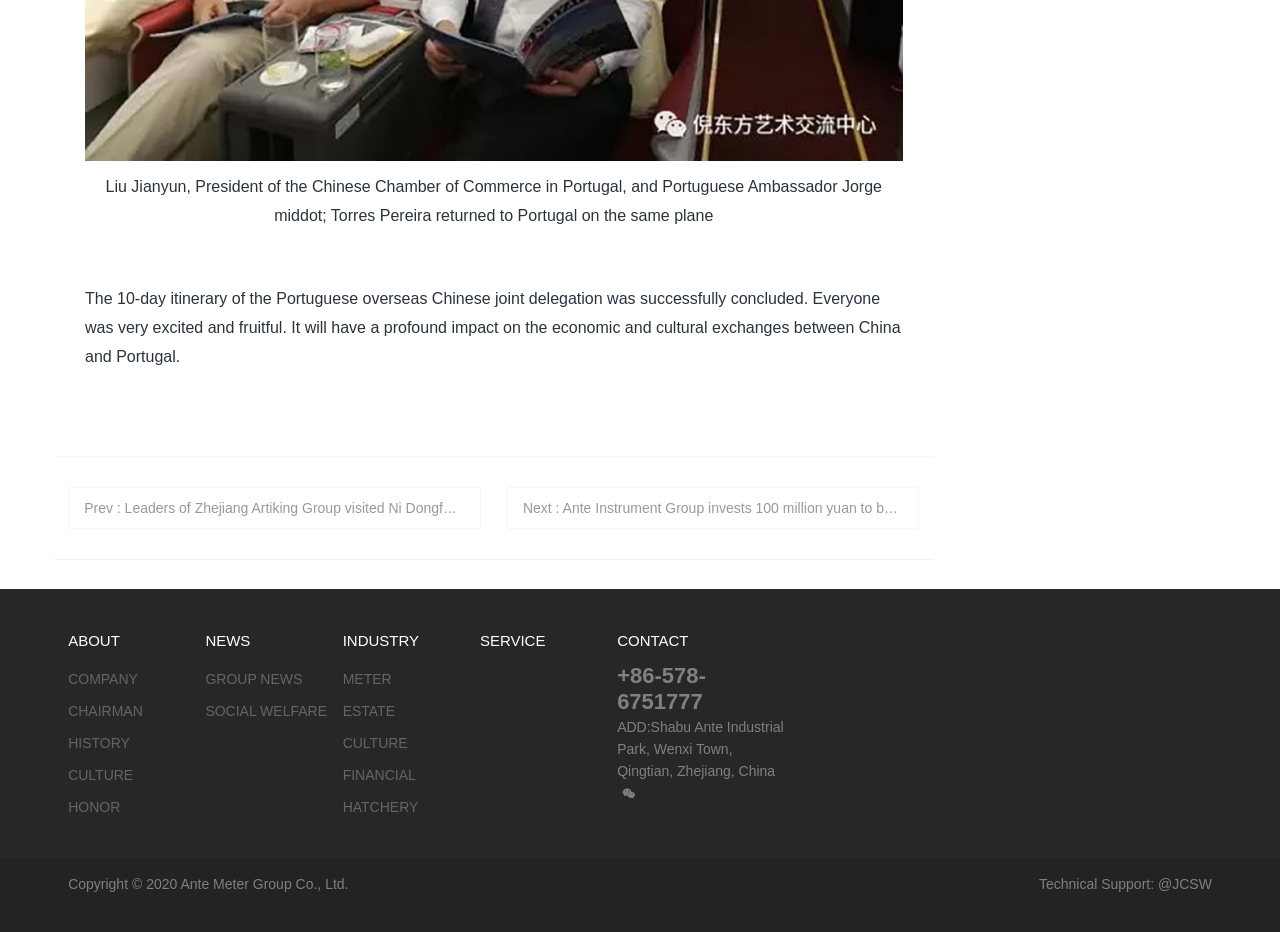Provide a brief response to the question below using one word or phrase:
How many sections are there in the main navigation menu?

5